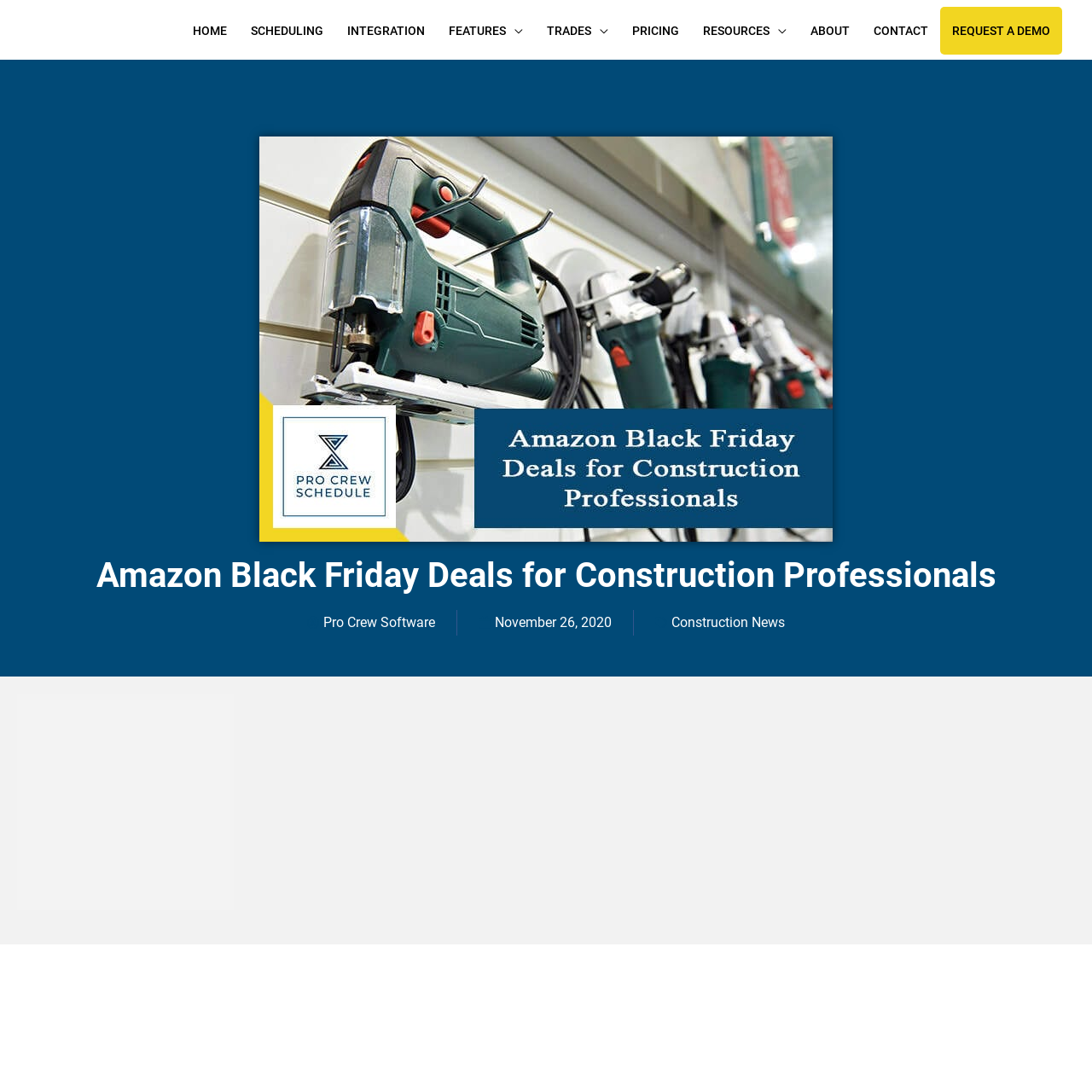Please identify the bounding box coordinates of the element's region that should be clicked to execute the following instruction: "Click on the PRO CREW SCHEDULE link". The bounding box coordinates must be four float numbers between 0 and 1, i.e., [left, top, right, bottom].

[0.027, 0.019, 0.145, 0.034]